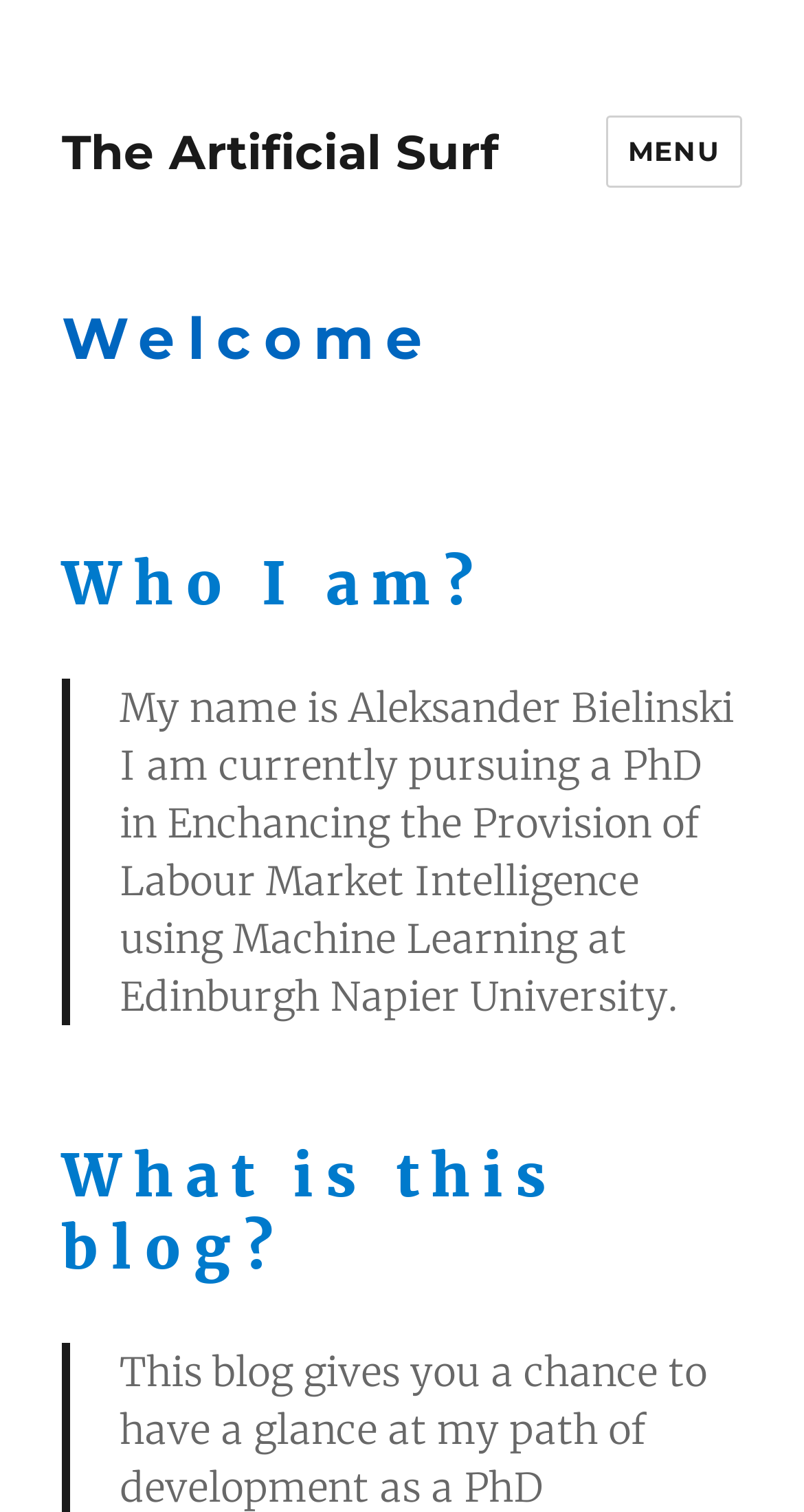Provide a short answer using a single word or phrase for the following question: 
Where is the author studying?

Edinburgh Napier University